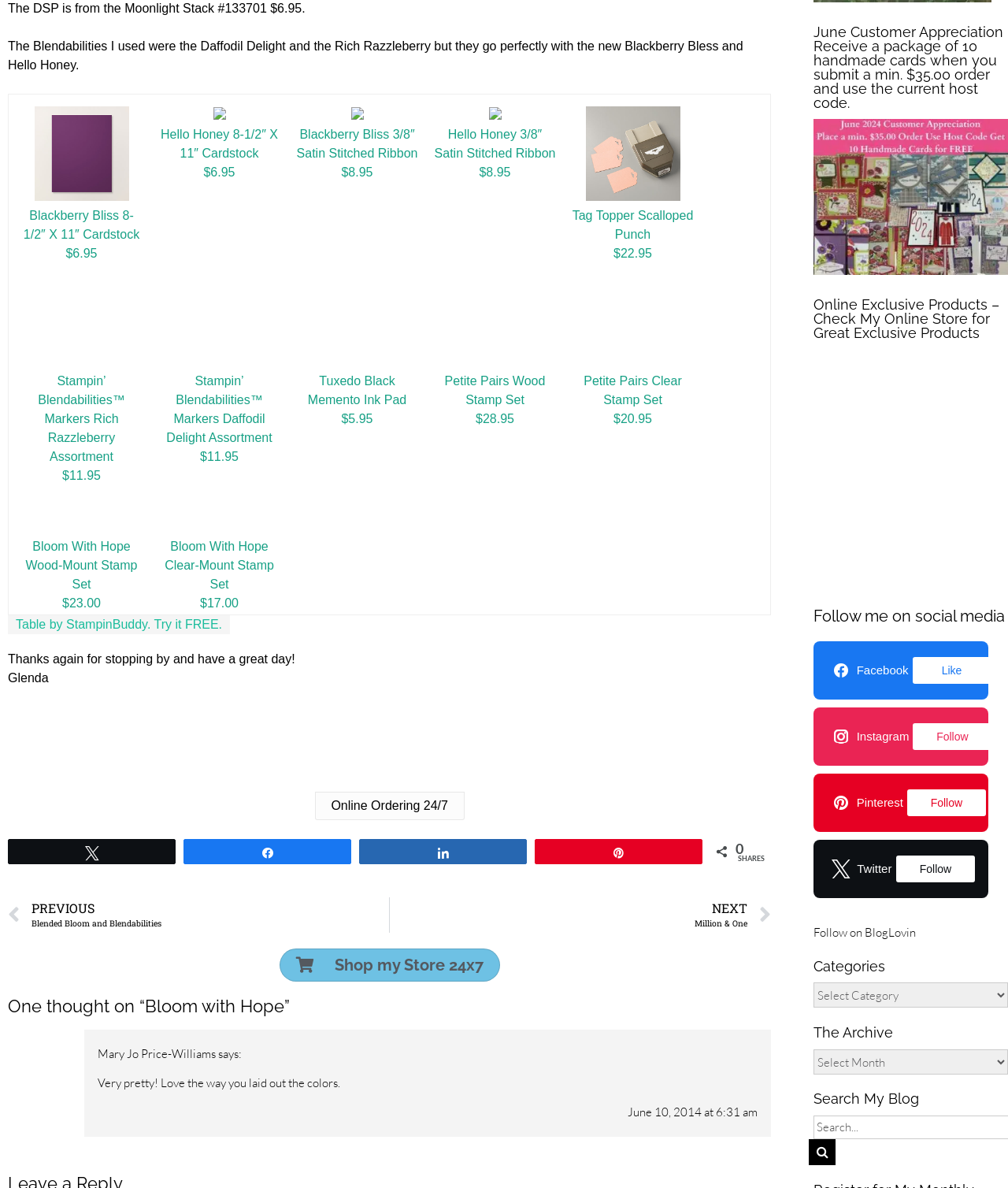Can you identify the bounding box coordinates of the clickable region needed to carry out this instruction: 'Click on the 'Blackberry Bliss 8-1/2″ X 11″ Cardstock' link'? The coordinates should be four float numbers within the range of 0 to 1, stated as [left, top, right, bottom].

[0.023, 0.175, 0.138, 0.203]